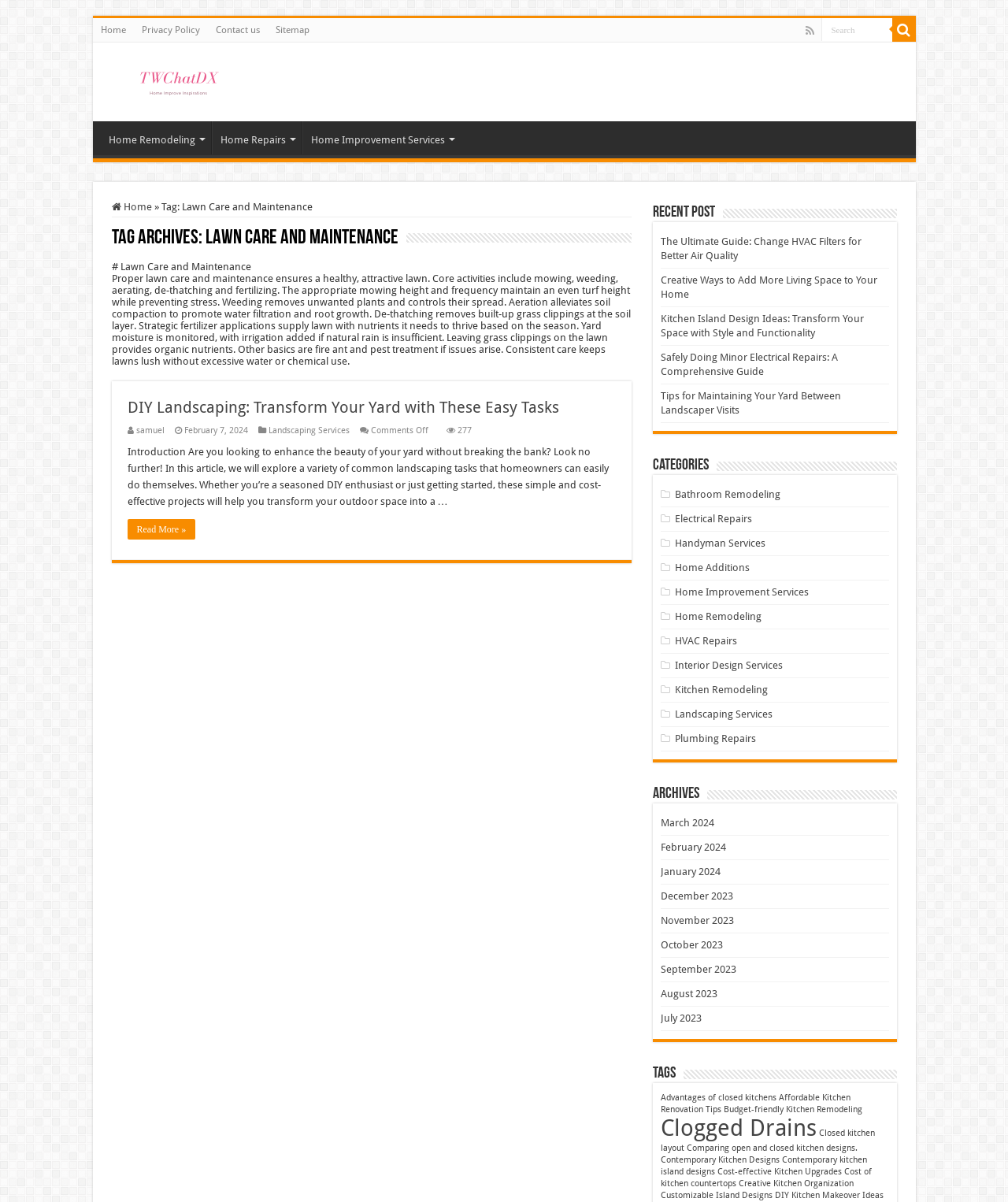How many categories are listed in the 'Categories' section?
Using the image, respond with a single word or phrase.

14